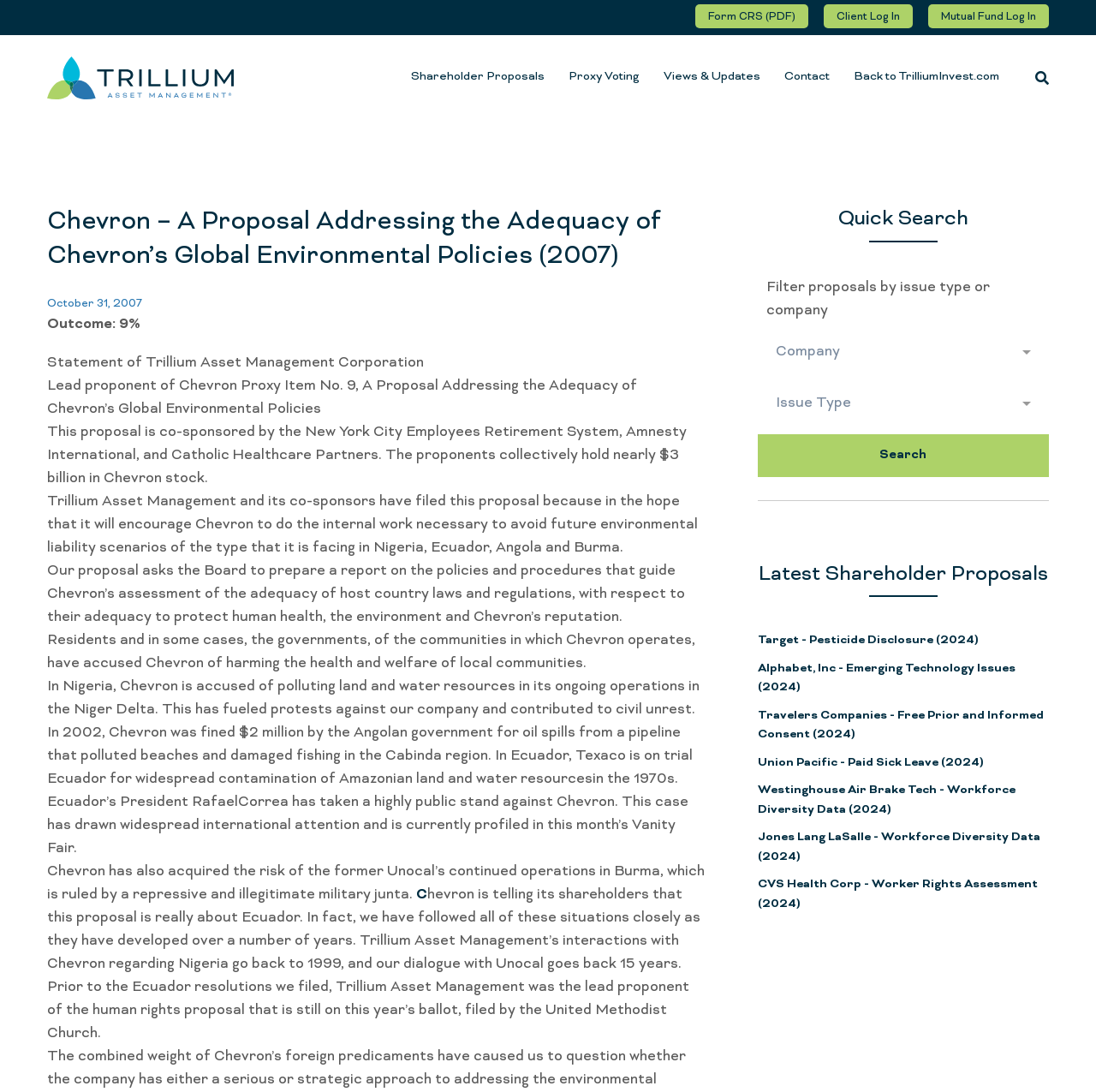Please identify the bounding box coordinates of the element's region that I should click in order to complete the following instruction: "Search for shareholder proposals". The bounding box coordinates consist of four float numbers between 0 and 1, i.e., [left, top, right, bottom].

[0.691, 0.397, 0.957, 0.437]